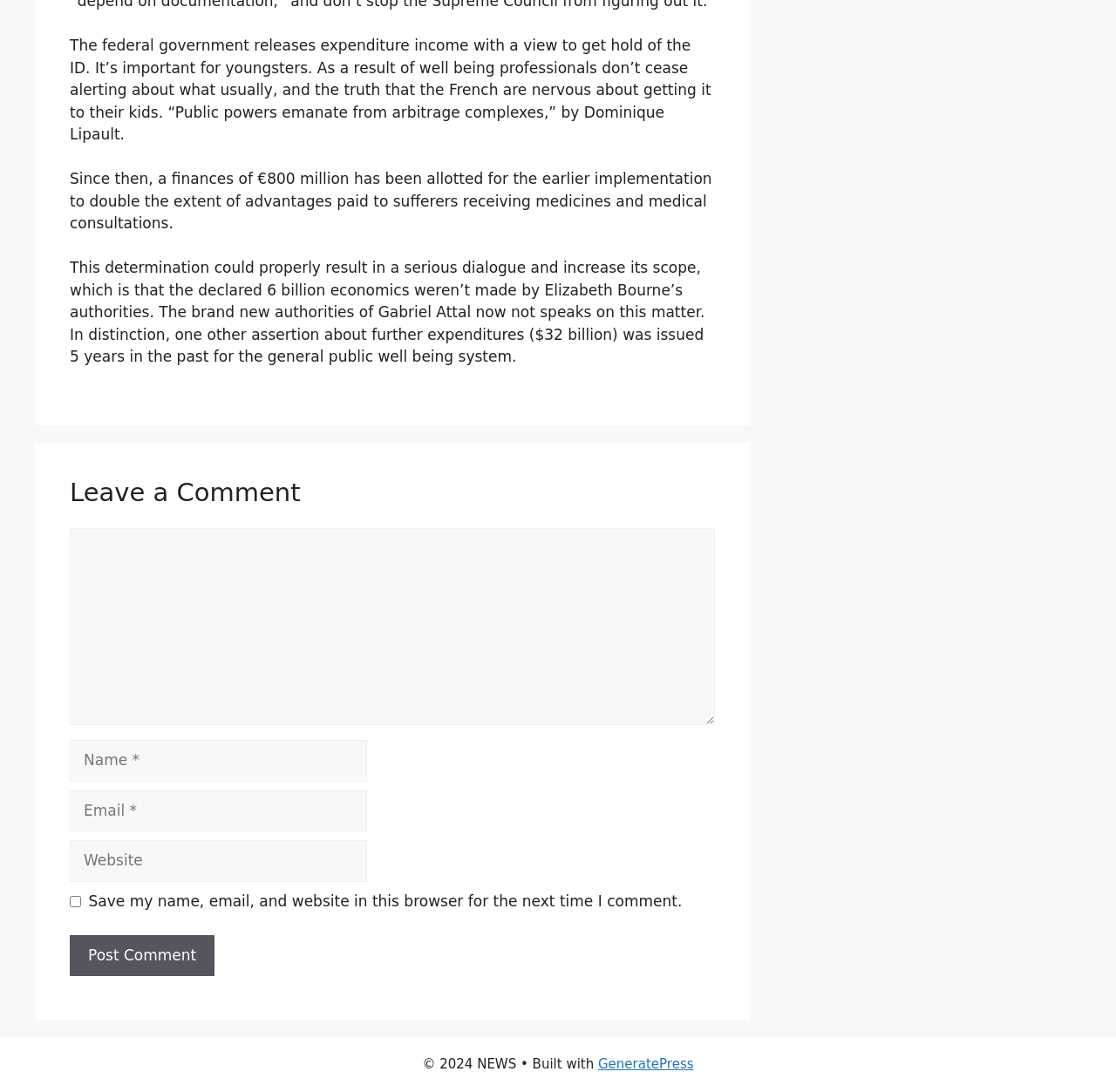What is the name of the theme used to build the website?
Using the information from the image, provide a comprehensive answer to the question.

The name of the theme used to build the website can be found at the bottom of the webpage, in the link element that reads 'GeneratePress'.